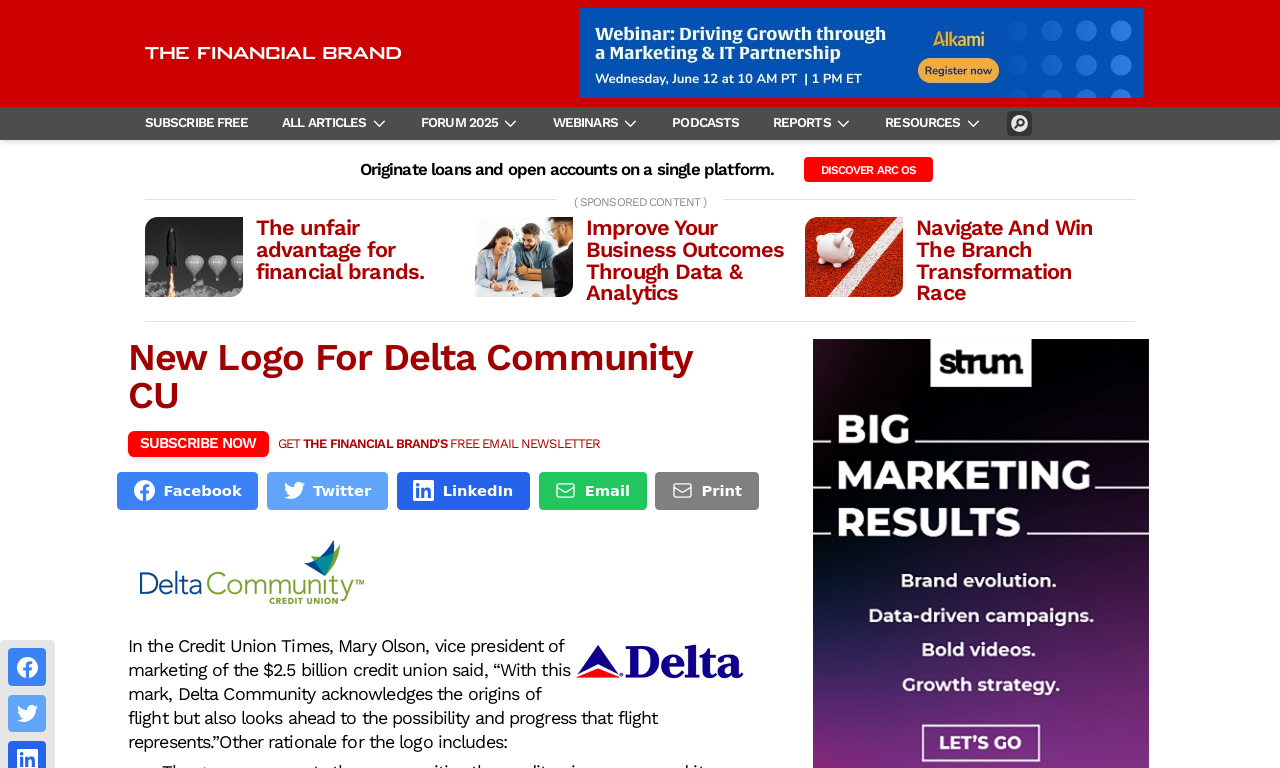Please indicate the bounding box coordinates for the clickable area to complete the following task: "Discover ARC OS". The coordinates should be specified as four float numbers between 0 and 1, i.e., [left, top, right, bottom].

[0.628, 0.205, 0.729, 0.237]